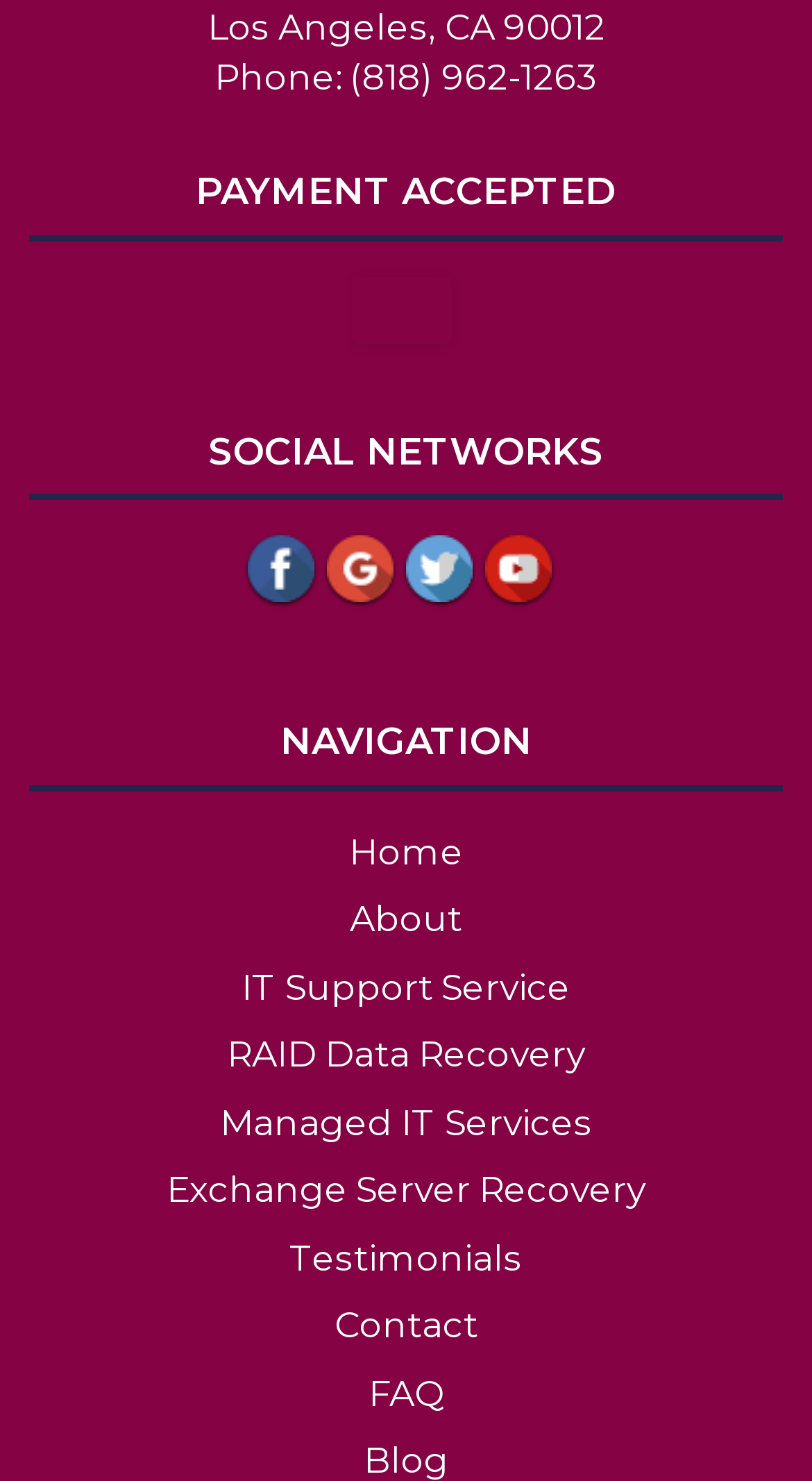Please specify the bounding box coordinates of the clickable region necessary for completing the following instruction: "visit facebook". The coordinates must consist of four float numbers between 0 and 1, i.e., [left, top, right, bottom].

[0.305, 0.362, 0.387, 0.407]